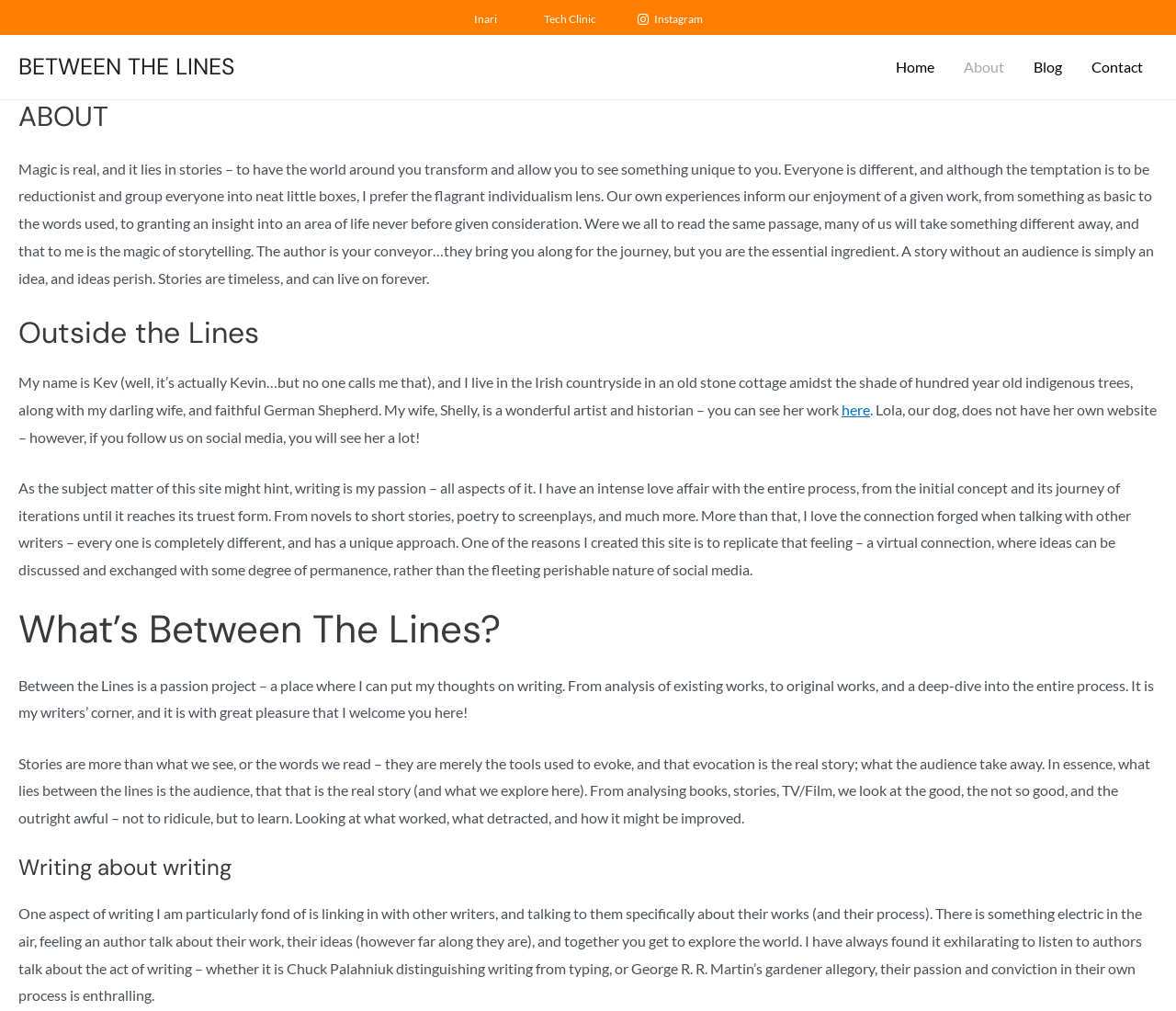Using the webpage screenshot, locate the HTML element that fits the following description and provide its bounding box: "Between the Lines".

[0.016, 0.051, 0.2, 0.081]